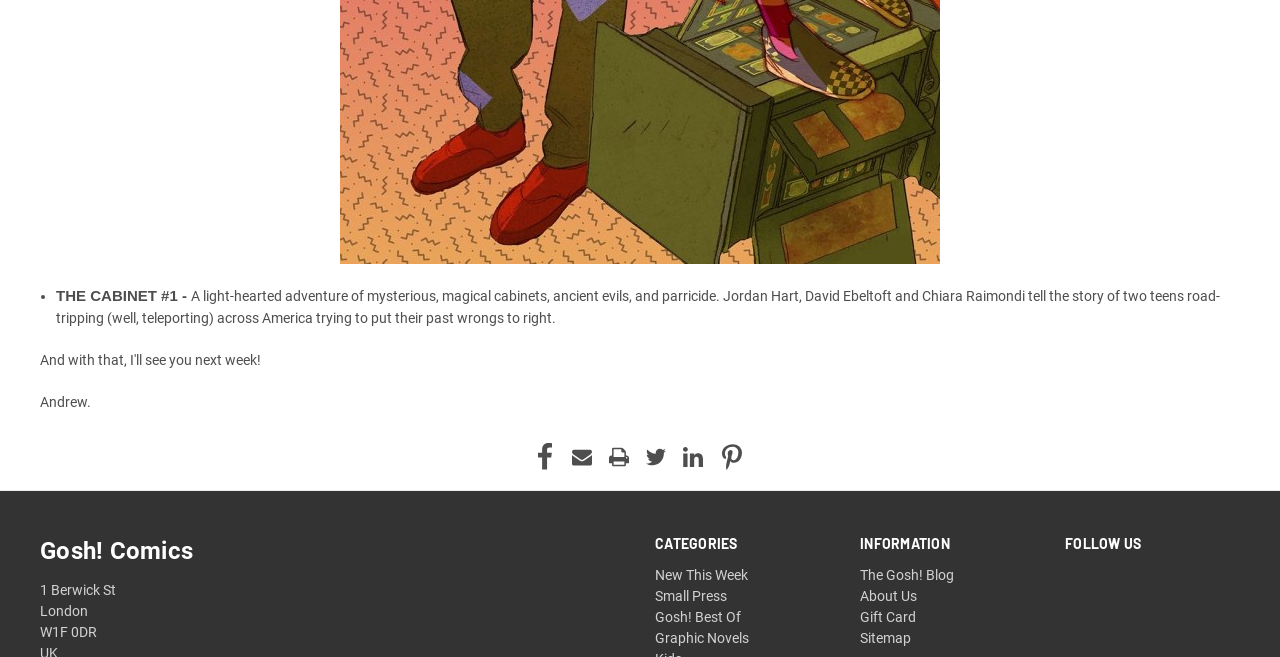Indicate the bounding box coordinates of the clickable region to achieve the following instruction: "View The Gosh! Blog."

[0.672, 0.862, 0.745, 0.887]